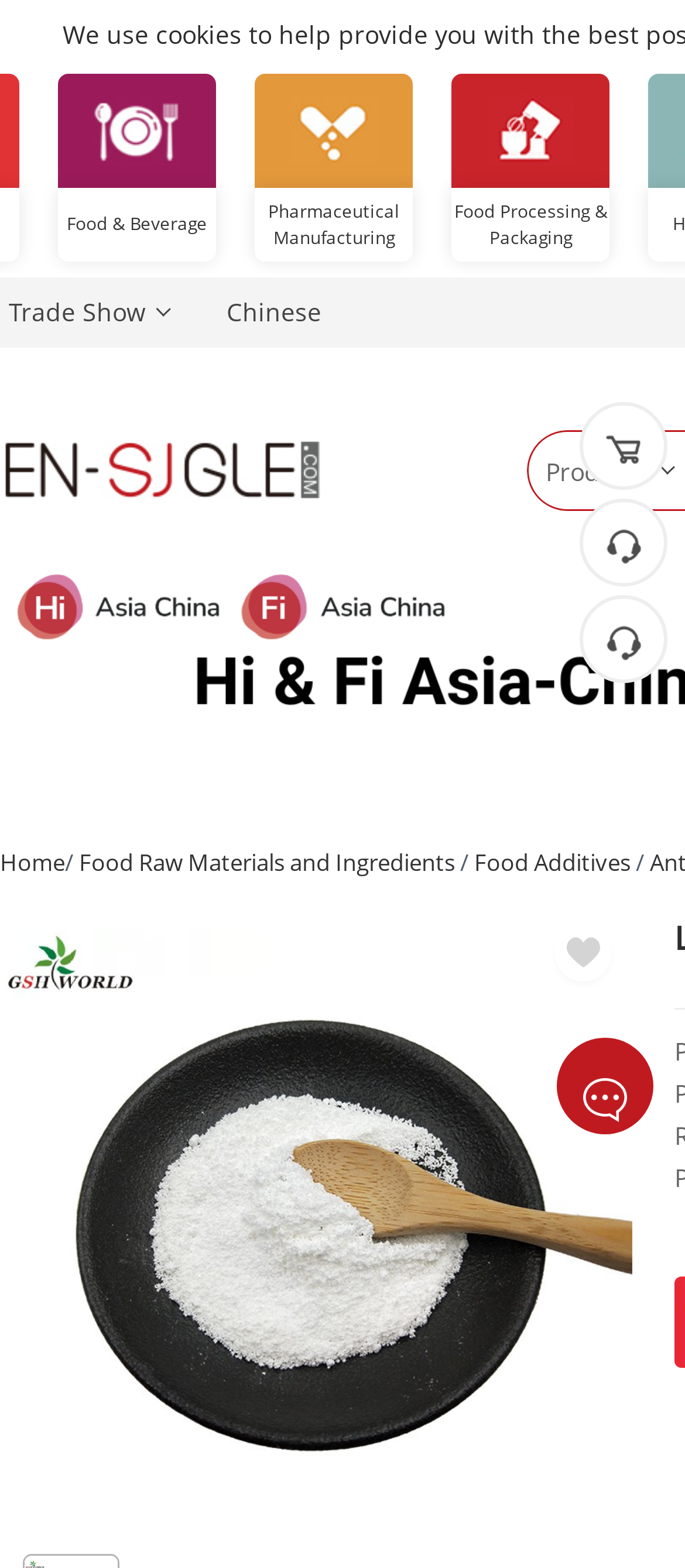Please analyze the image and give a detailed answer to the question:
What categories are available for L-Glutathione Oxidized?

By looking at the links on the webpage, I can see that there are three categories available for L-Glutathione Oxidized, which are Food & Beverage, Pharmaceutical Manufacturing, and Food Processing & Packaging.